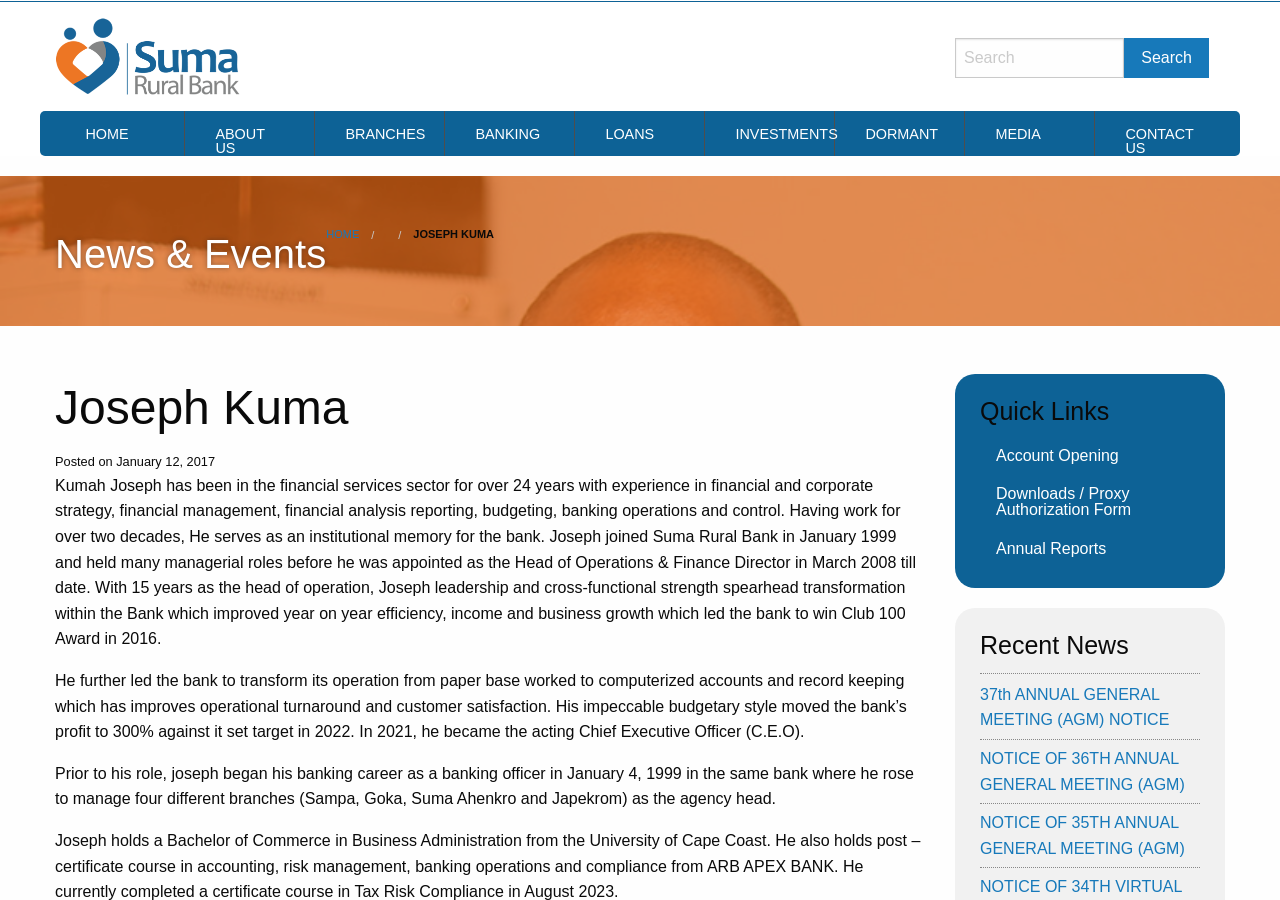Please answer the following query using a single word or phrase: 
What is Joseph Kuma's role in the bank?

Head of Operations & Finance Director